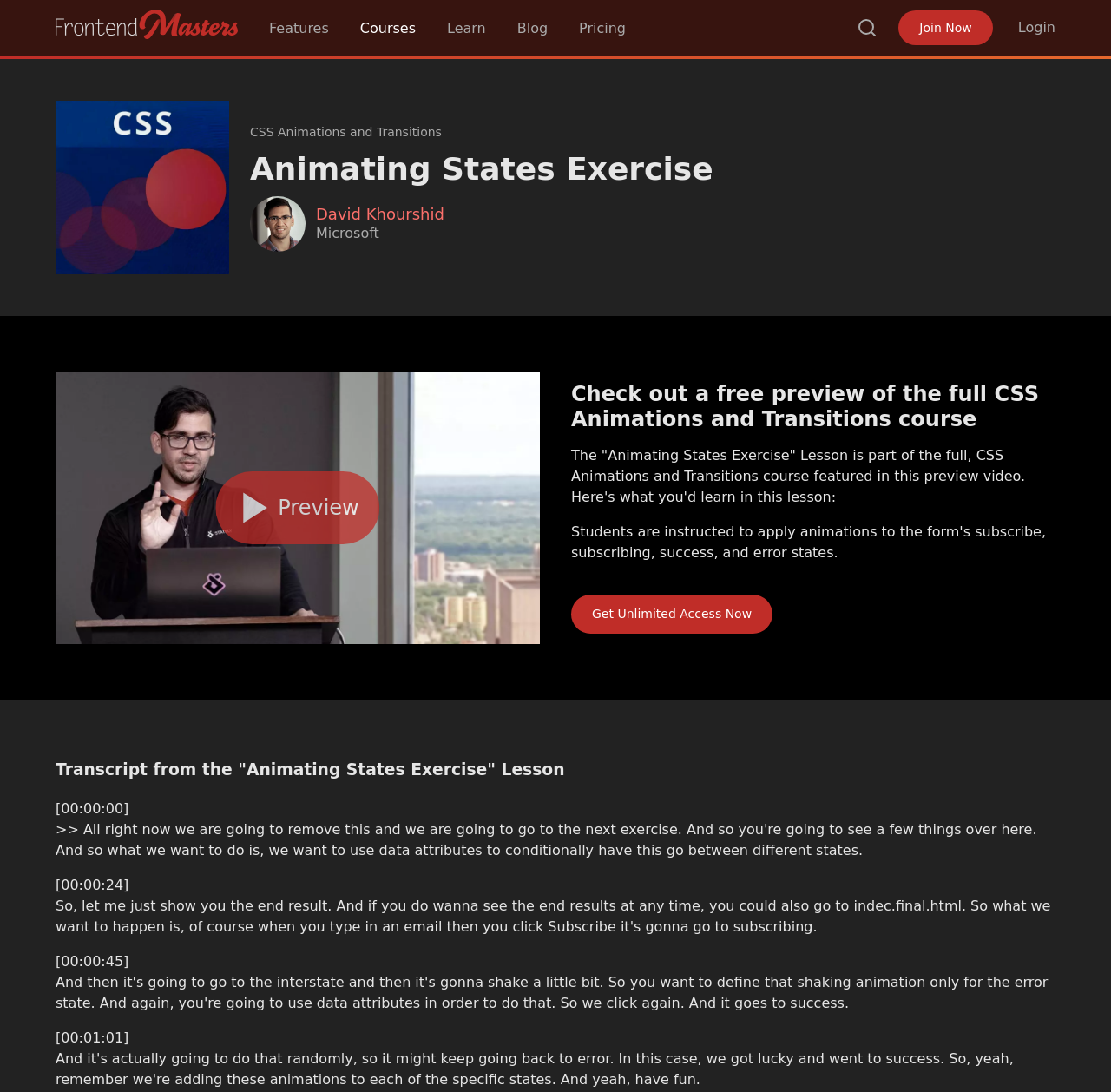Given the webpage screenshot and the description, determine the bounding box coordinates (top-left x, top-left y, bottom-right x, bottom-right y) that define the location of the UI element matching this description: Get Unlimited Access Now

[0.514, 0.545, 0.695, 0.581]